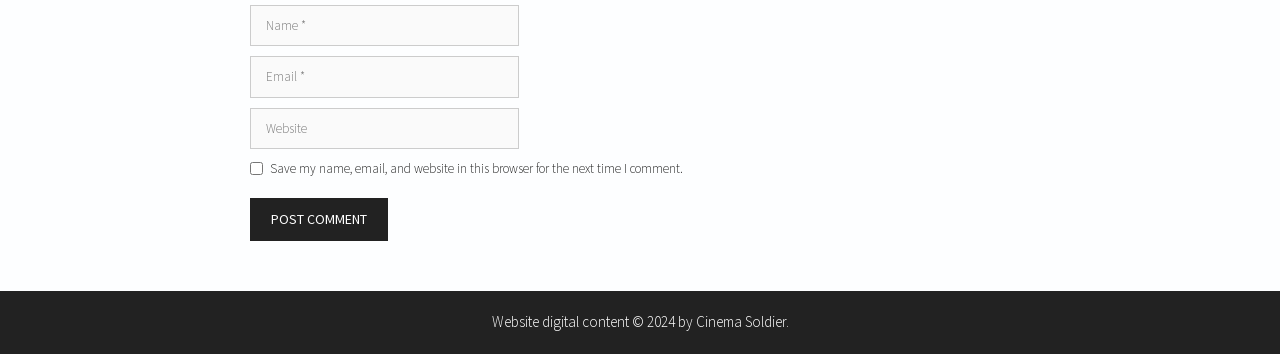Use the information in the screenshot to answer the question comprehensively: What is the text on the button?

The button element has a child StaticText element with the text 'POST COMMENT' and bounding box coordinates [0.212, 0.594, 0.287, 0.645].